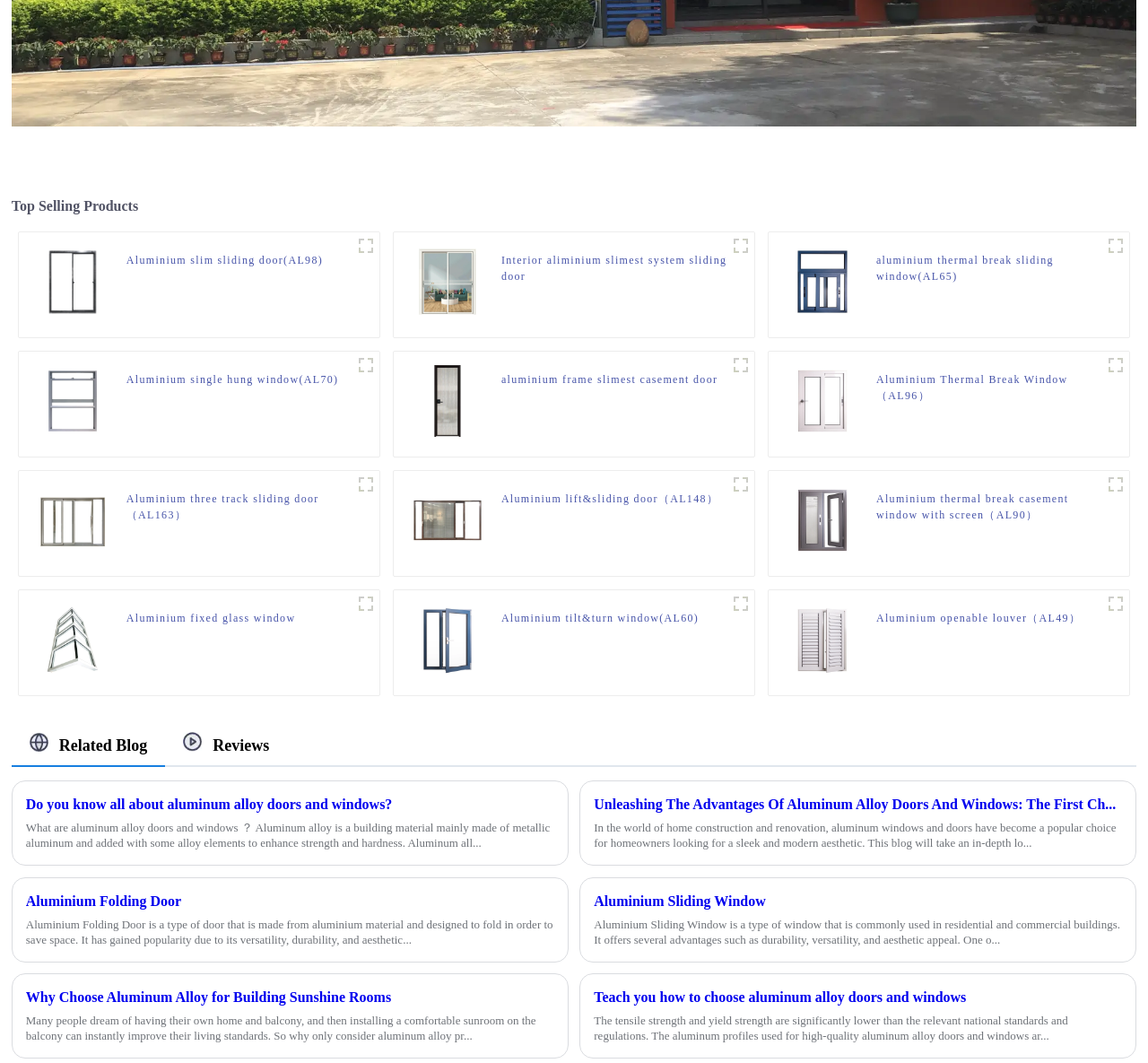What is the name of the product in the top-left corner?
Please answer the question as detailed as possible based on the image.

The name of the product in the top-left corner is 'Aluminium slim sliding door(AL98)' which is indicated by the link and heading elements with the same text inside the first figure element.